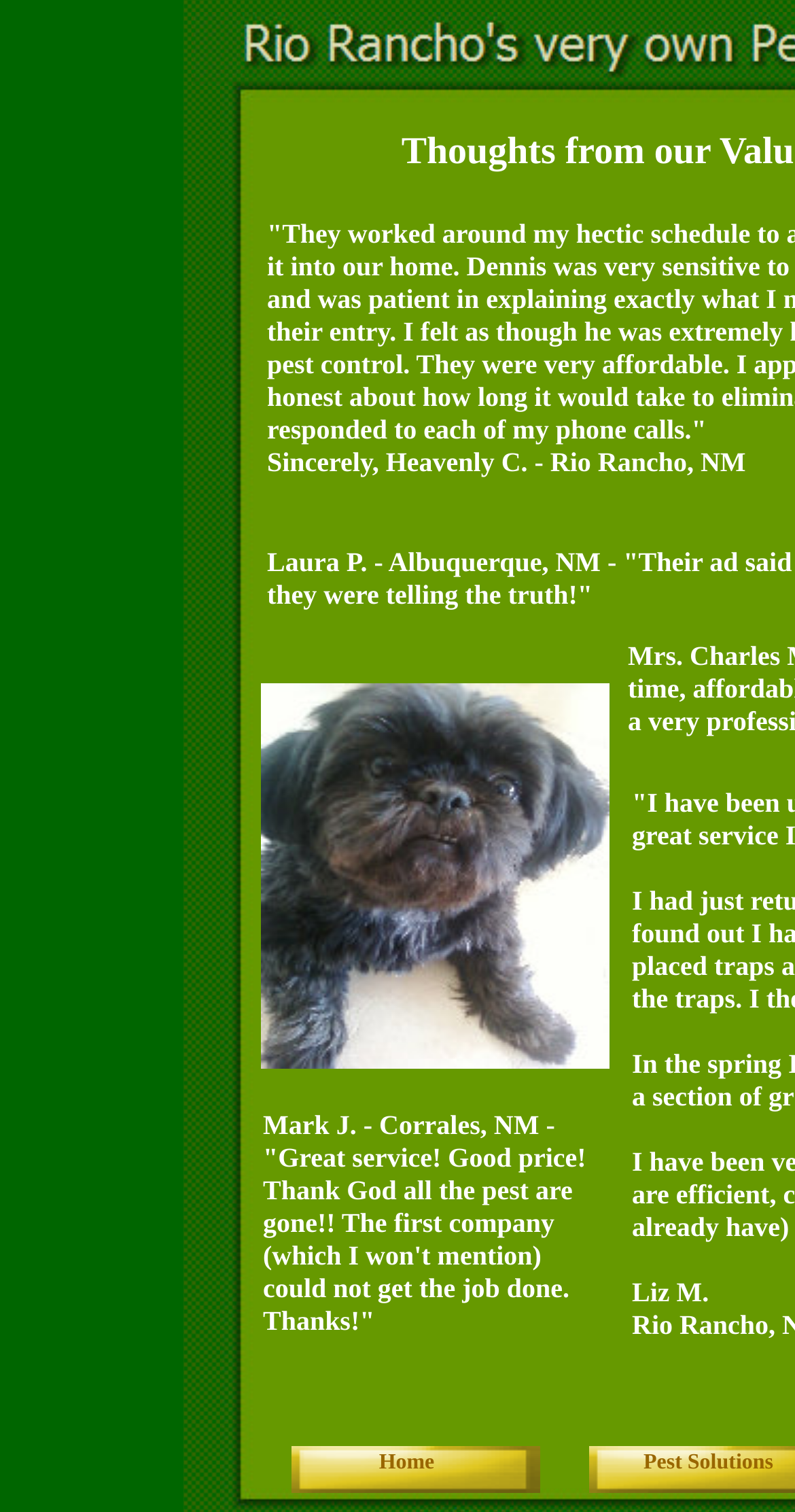Answer succinctly with a single word or phrase:
What is the name of the first customer?

Heavenly C.